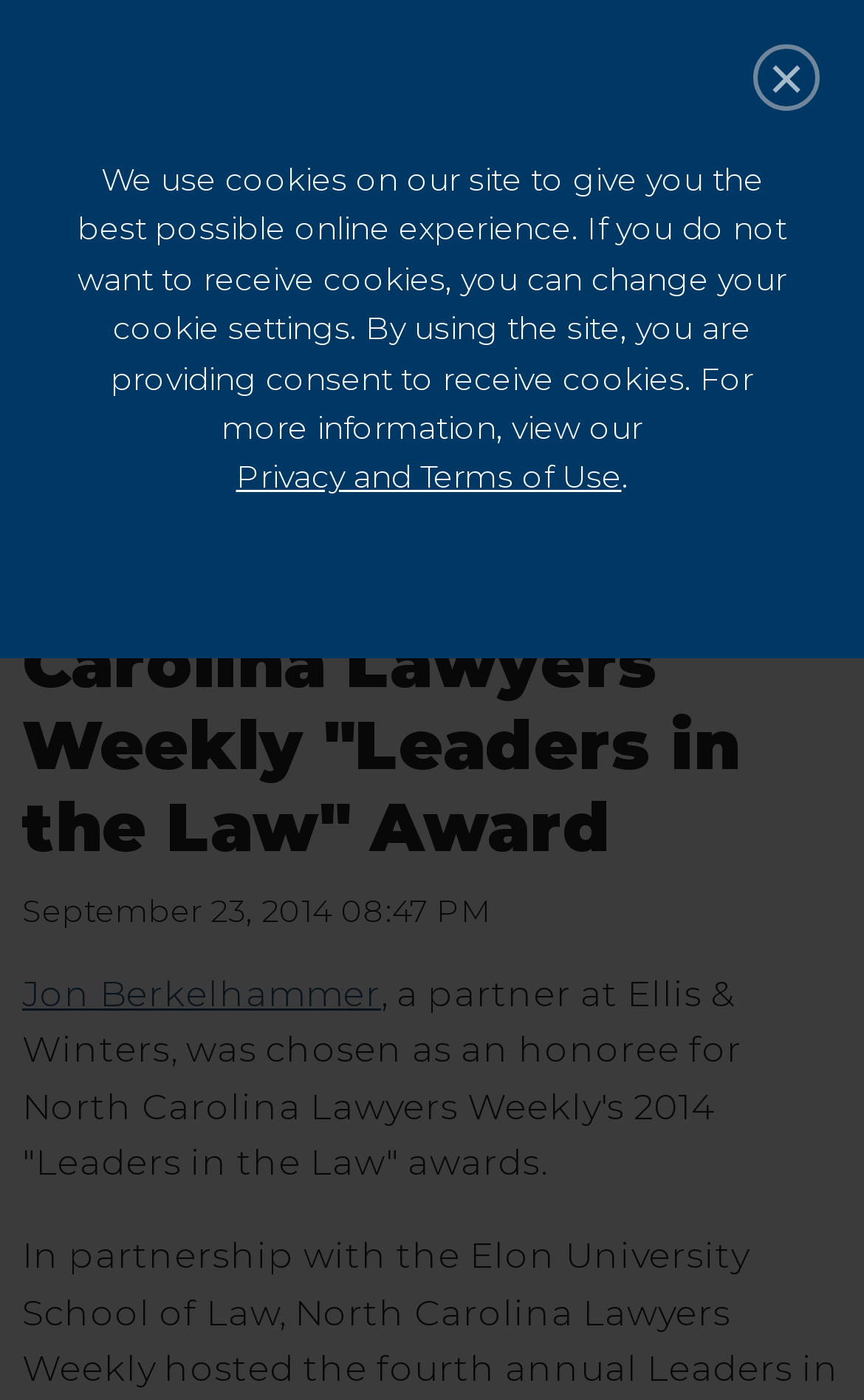Please locate the bounding box coordinates of the element's region that needs to be clicked to follow the instruction: "Login to the website". The bounding box coordinates should be provided as four float numbers between 0 and 1, i.e., [left, top, right, bottom].

[0.051, 0.511, 0.949, 0.546]